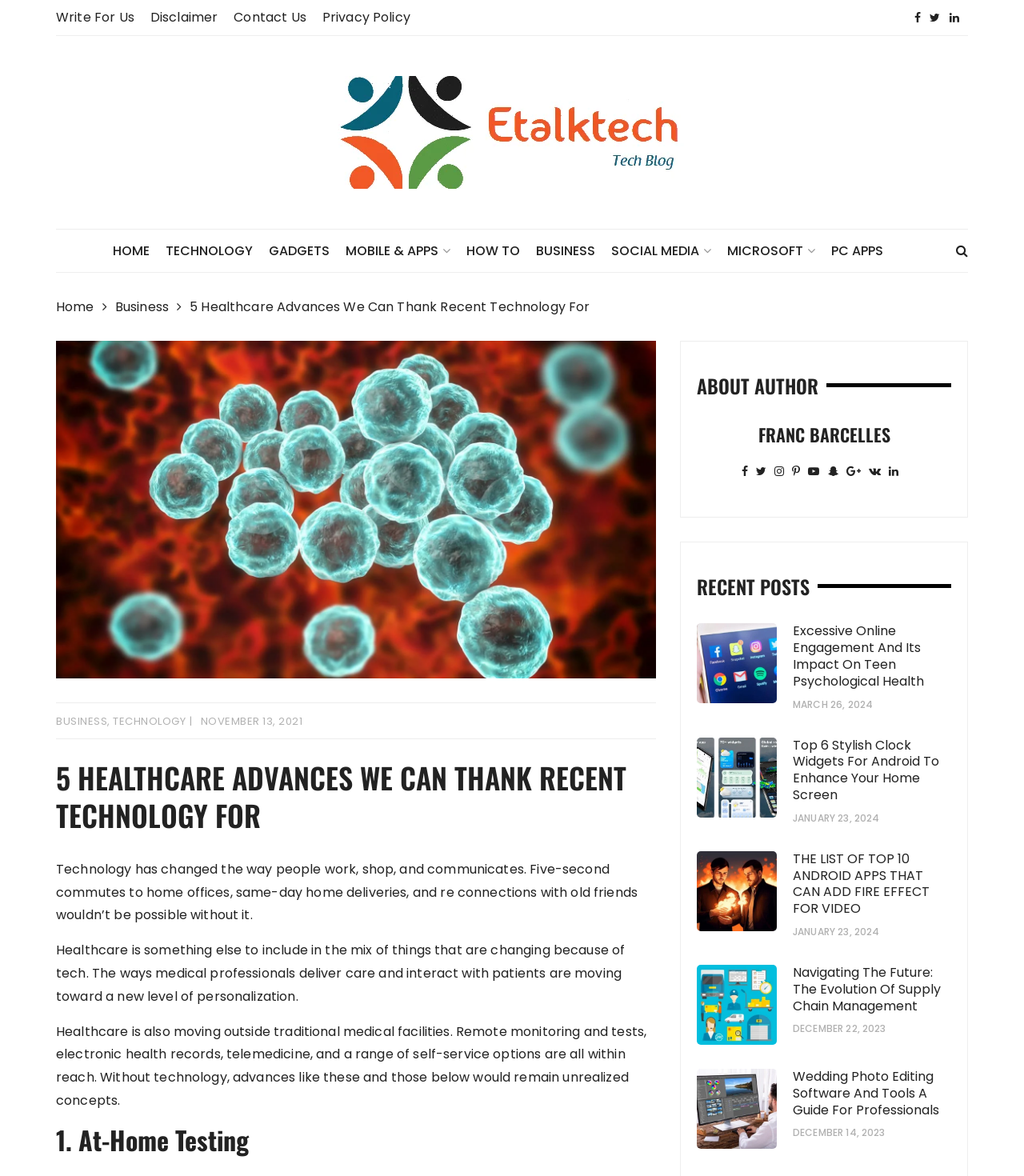Offer a meticulous description of the webpage's structure and content.

This webpage is about ETalkTech, a technology-focused online platform. At the top, there are several links to important pages, including "Write For Us", "Disclaimer", "Contact Us", and "Privacy Policy". Next to these links, there is a logo of ETalkTech, which is an image. On the right side of the logo, there is a search icon.

Below the top links, there is a navigation menu with links to various categories, including "HOME", "TECHNOLOGY", "GADGETS", "MOBILE & APPS", "HOW TO", "BUSINESS", "SOCIAL MEDIA", "MICROSOFT", and "PC APPS".

The main content of the webpage is an article titled "5 Healthcare Advances We Can Thank Recent Technology For". The article starts with a brief introduction, explaining how technology has changed the way people work, shop, and communicate. It then discusses how healthcare is also being transformed by technology, with remote monitoring, electronic health records, and telemedicine becoming more prevalent.

The article is divided into sections, with headings such as "At-Home Testing" and "ABOUT AUTHOR". There is also a section titled "RECENT POSTS", which lists several articles with links to read more. Each article has a title, a brief summary, and a date published.

On the right side of the webpage, there is a sidebar with a list of recent posts, including "Excessive Online Engagement And Its Impact On Teen Psychological Health", "Top 6 Stylish Clock Widgets For Android To Enhance Your Home Screen", and "THE LIST OF TOP 10 ANDROID APPS THAT CAN ADD FIRE EFFECT FOR VIDEO". Each post has a title, a brief summary, and a date published. There are also images accompanying some of the posts.